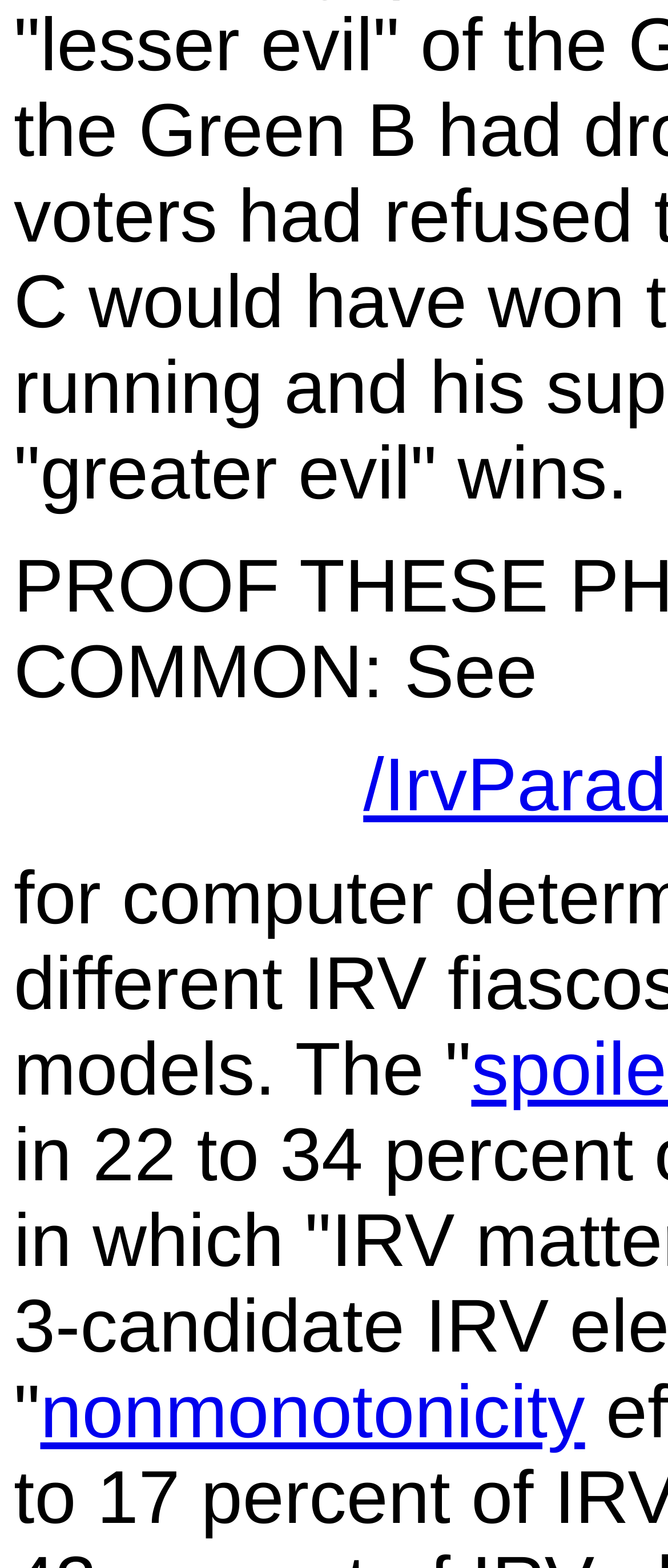Based on the element description: "nonmonotonicity", identify the UI element and provide its bounding box coordinates. Use four float numbers between 0 and 1, [left, top, right, bottom].

[0.06, 0.874, 0.876, 0.927]